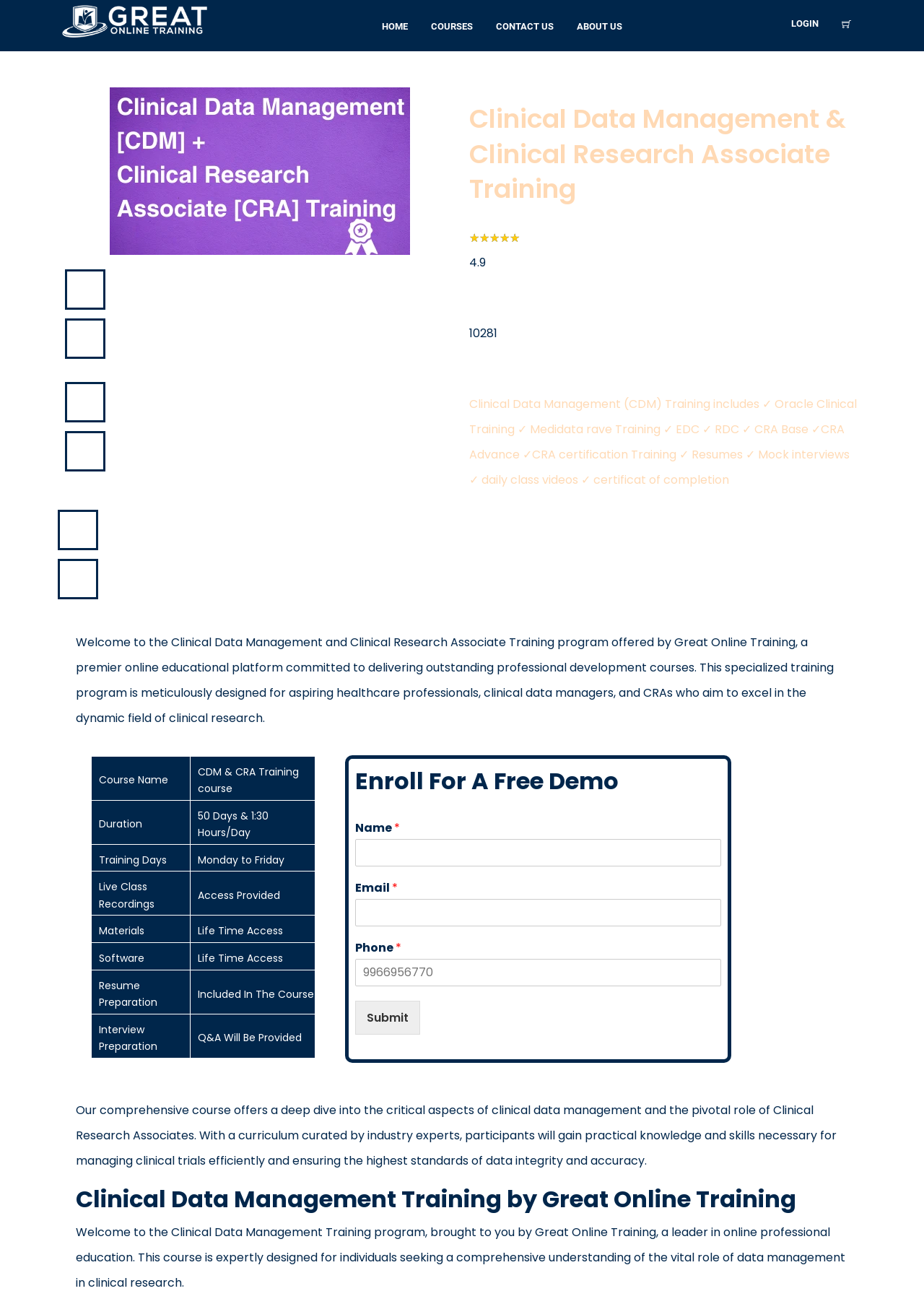Identify the bounding box coordinates of the region that needs to be clicked to carry out this instruction: "Click on the Submit button". Provide these coordinates as four float numbers ranging from 0 to 1, i.e., [left, top, right, bottom].

[0.385, 0.767, 0.455, 0.794]